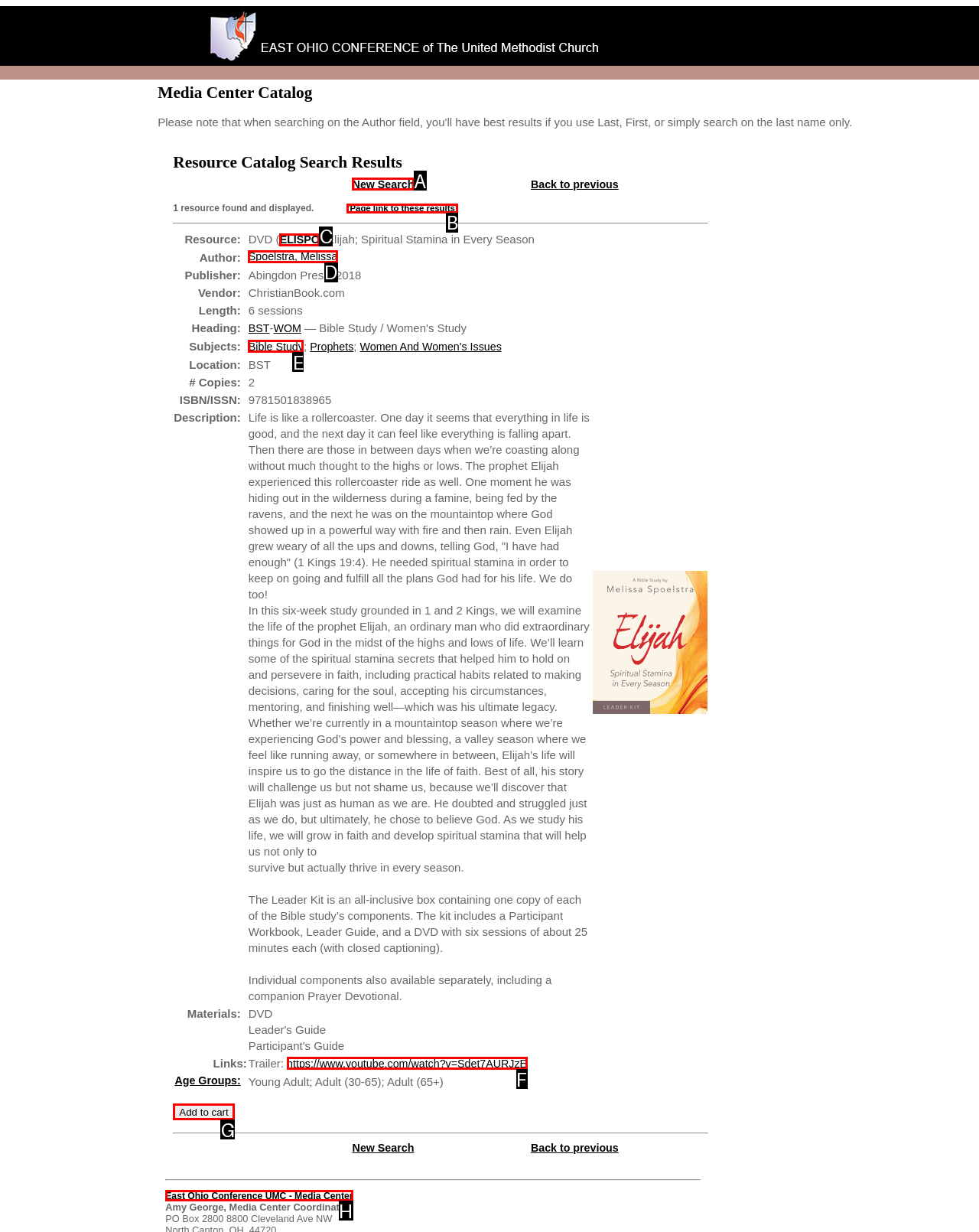Given the description: Bible Study, pick the option that matches best and answer with the corresponding letter directly.

E